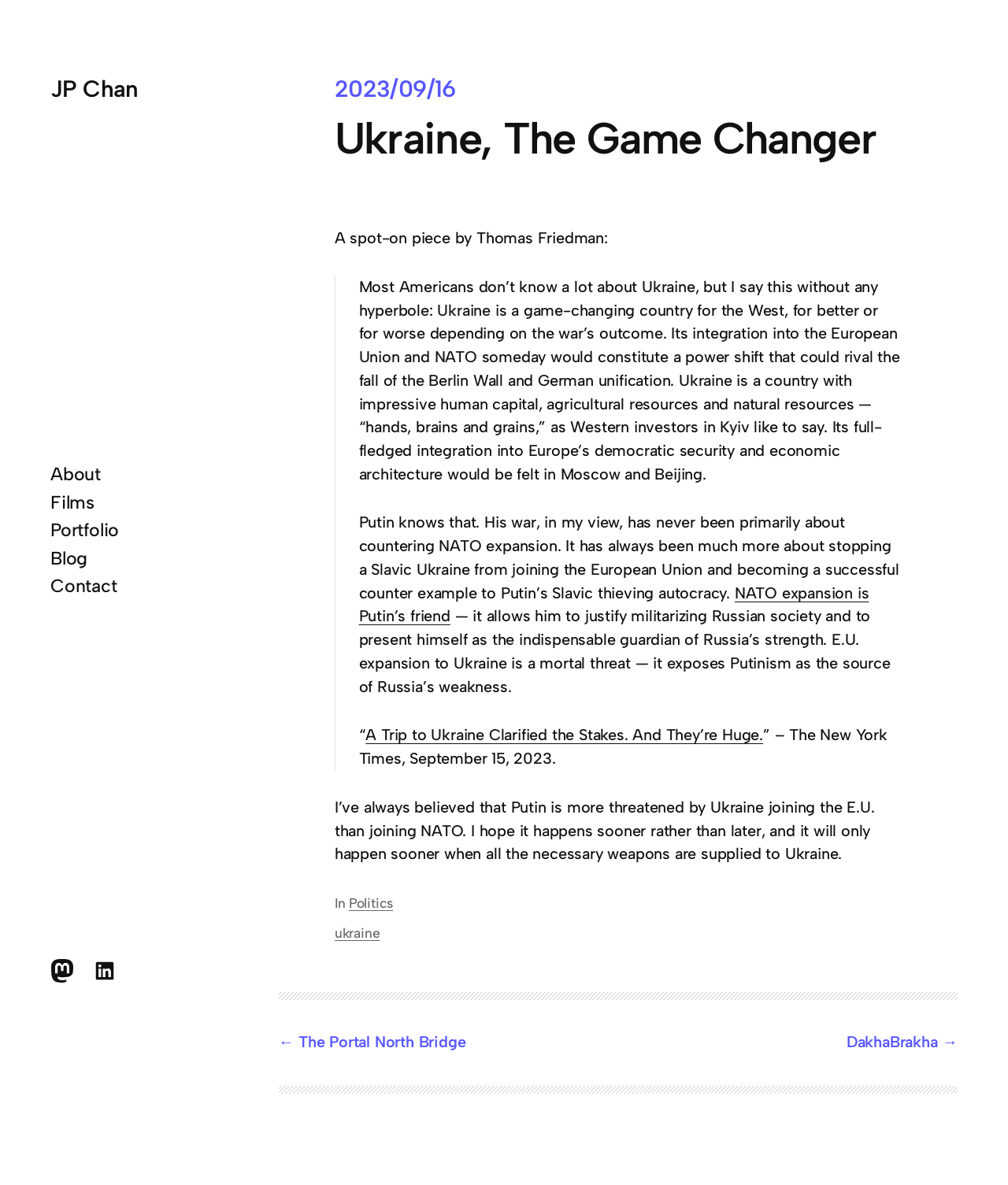Identify the bounding box coordinates necessary to click and complete the given instruction: "Visit the 'Films' page".

[0.05, 0.414, 0.094, 0.434]